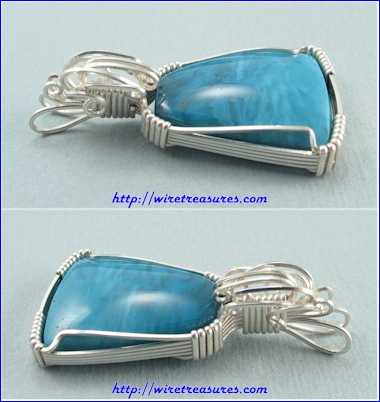How many angles is the pendant displayed from?
Look at the image and answer the question using a single word or phrase.

Two